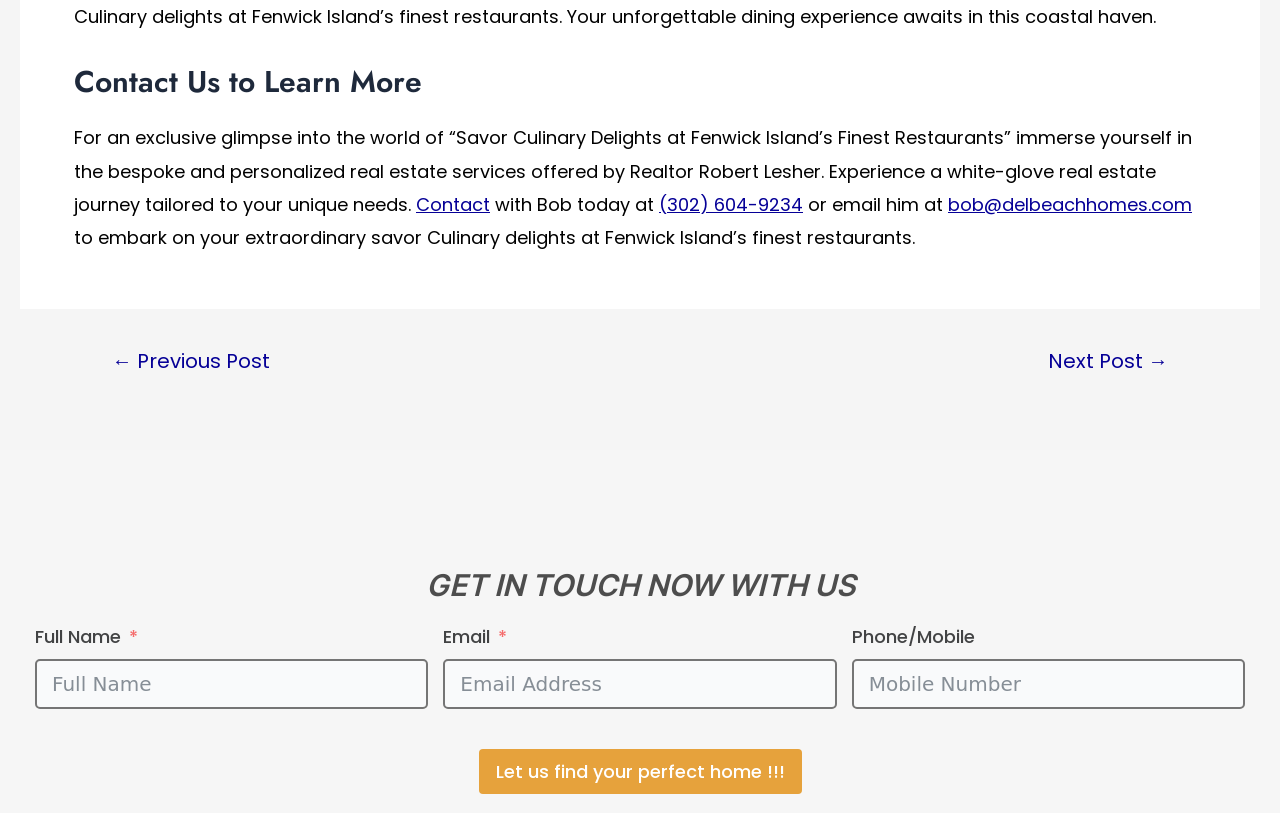Give the bounding box coordinates for the element described by: "(302) 604-9234".

[0.515, 0.236, 0.627, 0.267]